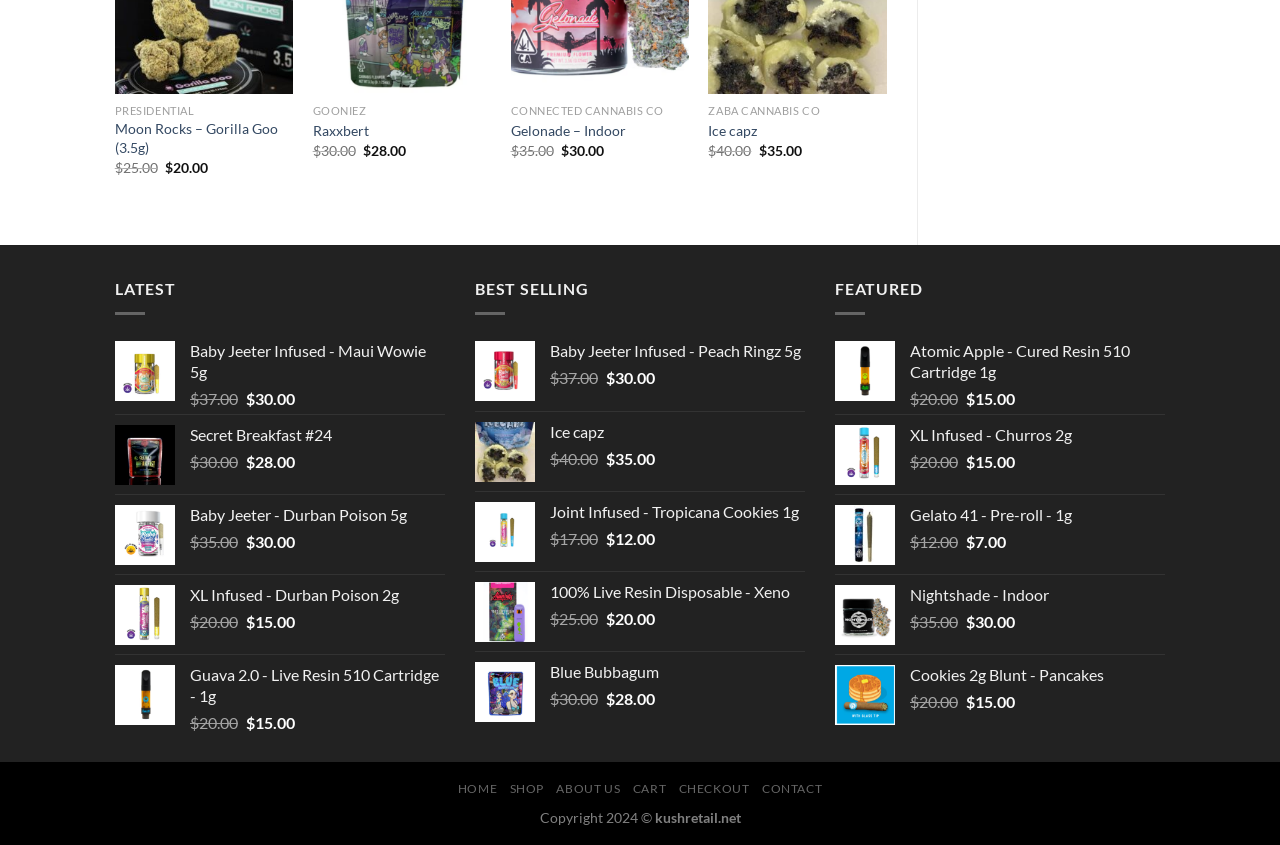Please give the bounding box coordinates of the area that should be clicked to fulfill the following instruction: "View product details of Moon Rocks – Gorilla Goo". The coordinates should be in the format of four float numbers from 0 to 1, i.e., [left, top, right, bottom].

[0.09, 0.143, 0.229, 0.187]